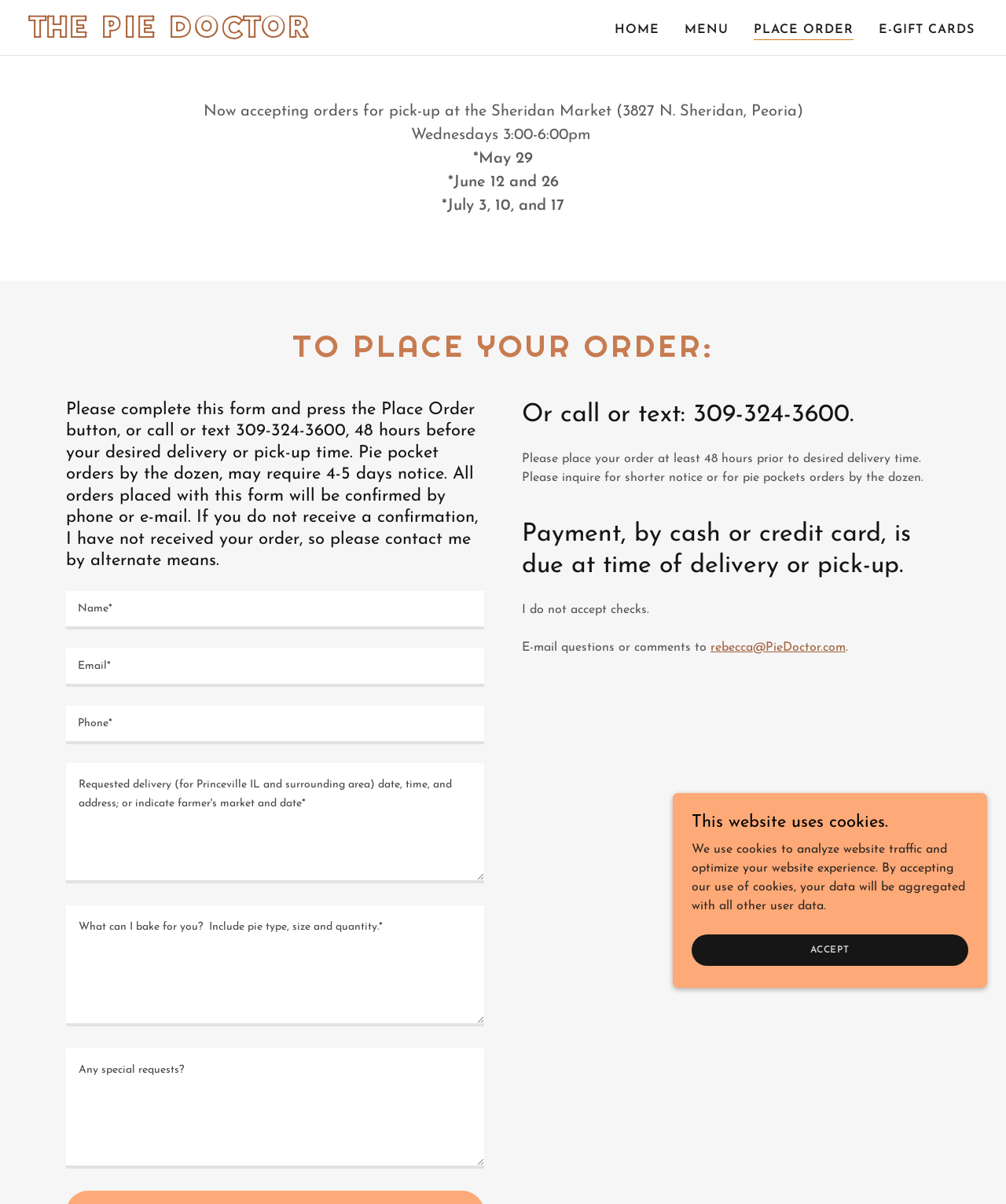What is the phone number to call or text for orders?
Utilize the information in the image to give a detailed answer to the question.

I found the phone number by looking at the heading element with the text 'Or call or text: 309-324-3600.' which is a separate section from the order form, indicating that it is a contact method for the pie shop.